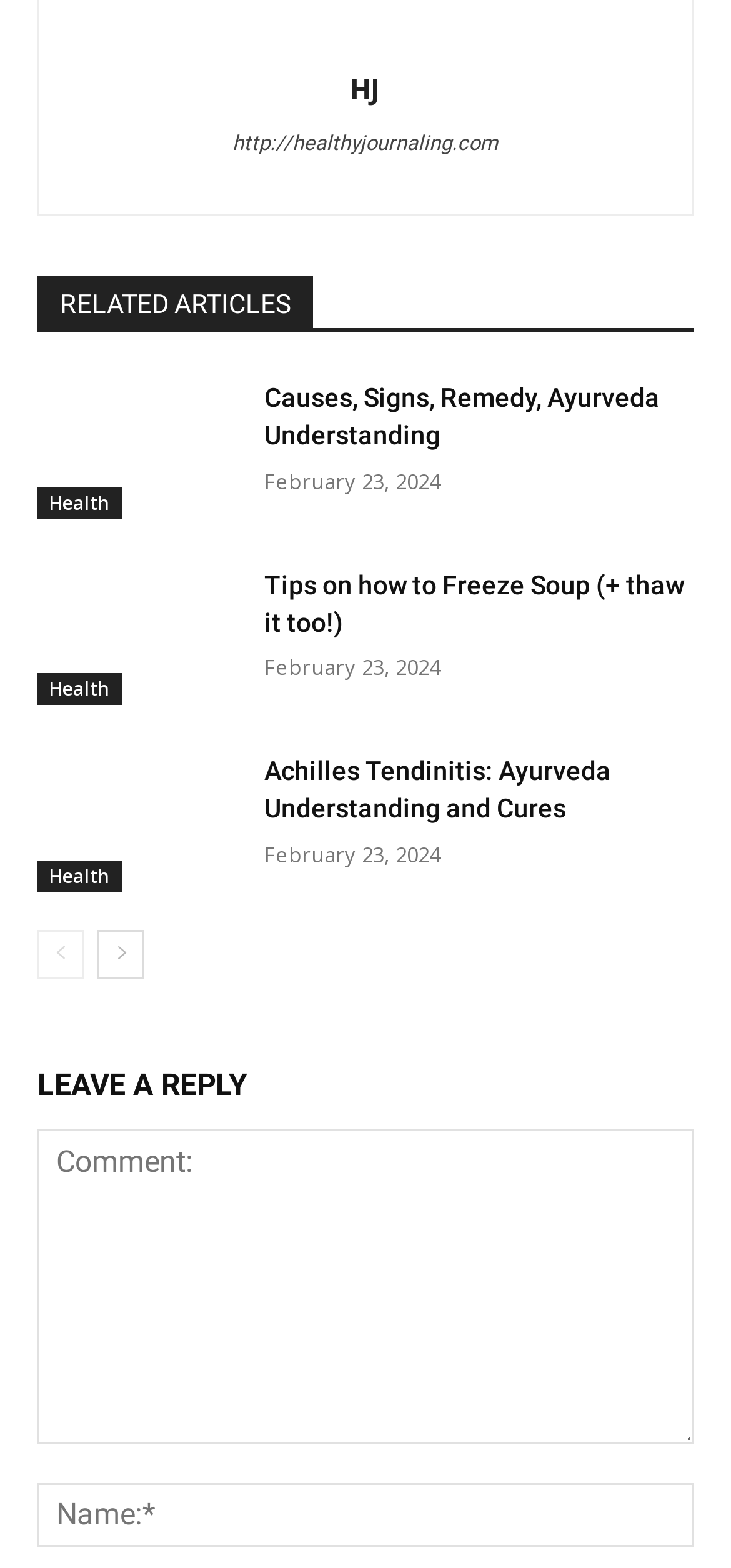Find the bounding box coordinates of the UI element according to this description: "Health".

[0.051, 0.549, 0.167, 0.569]